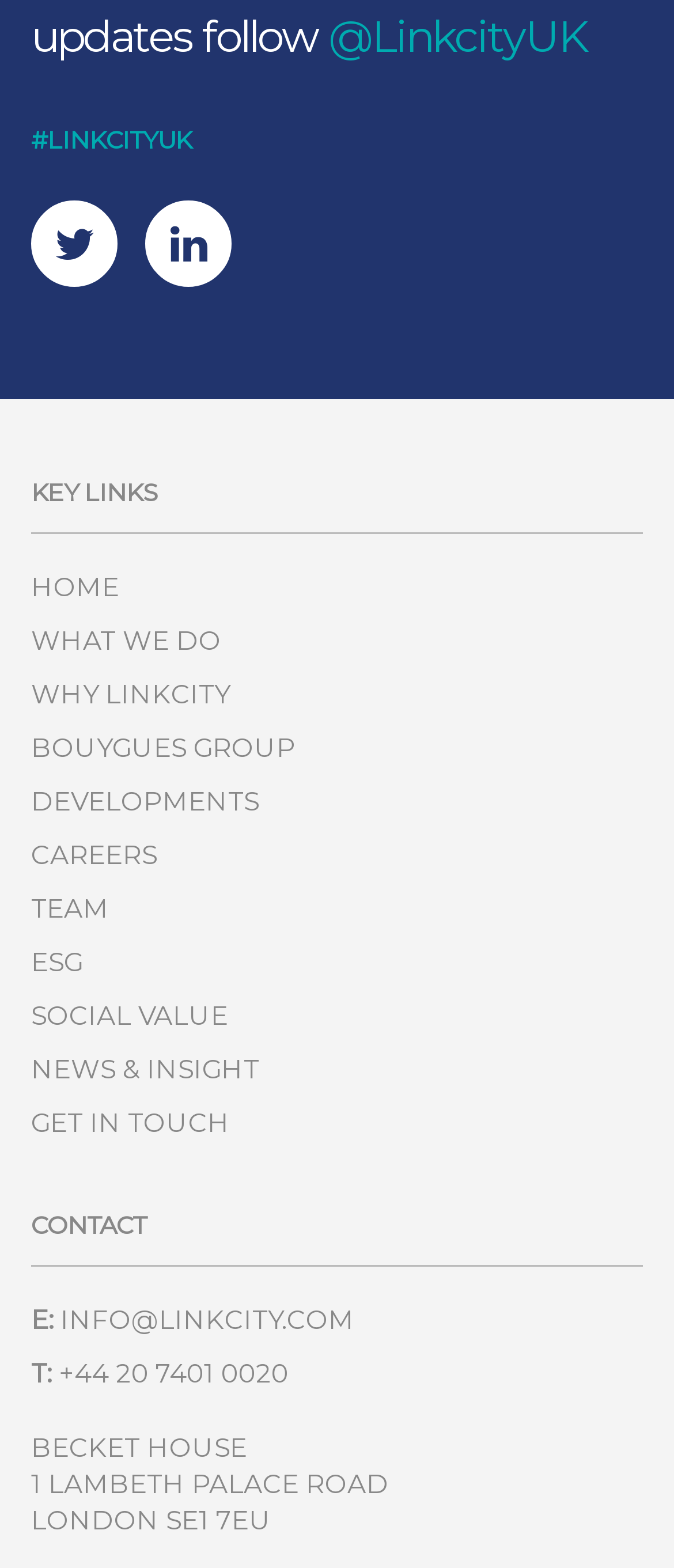Find and specify the bounding box coordinates that correspond to the clickable region for the instruction: "view what we do".

[0.046, 0.398, 0.328, 0.418]